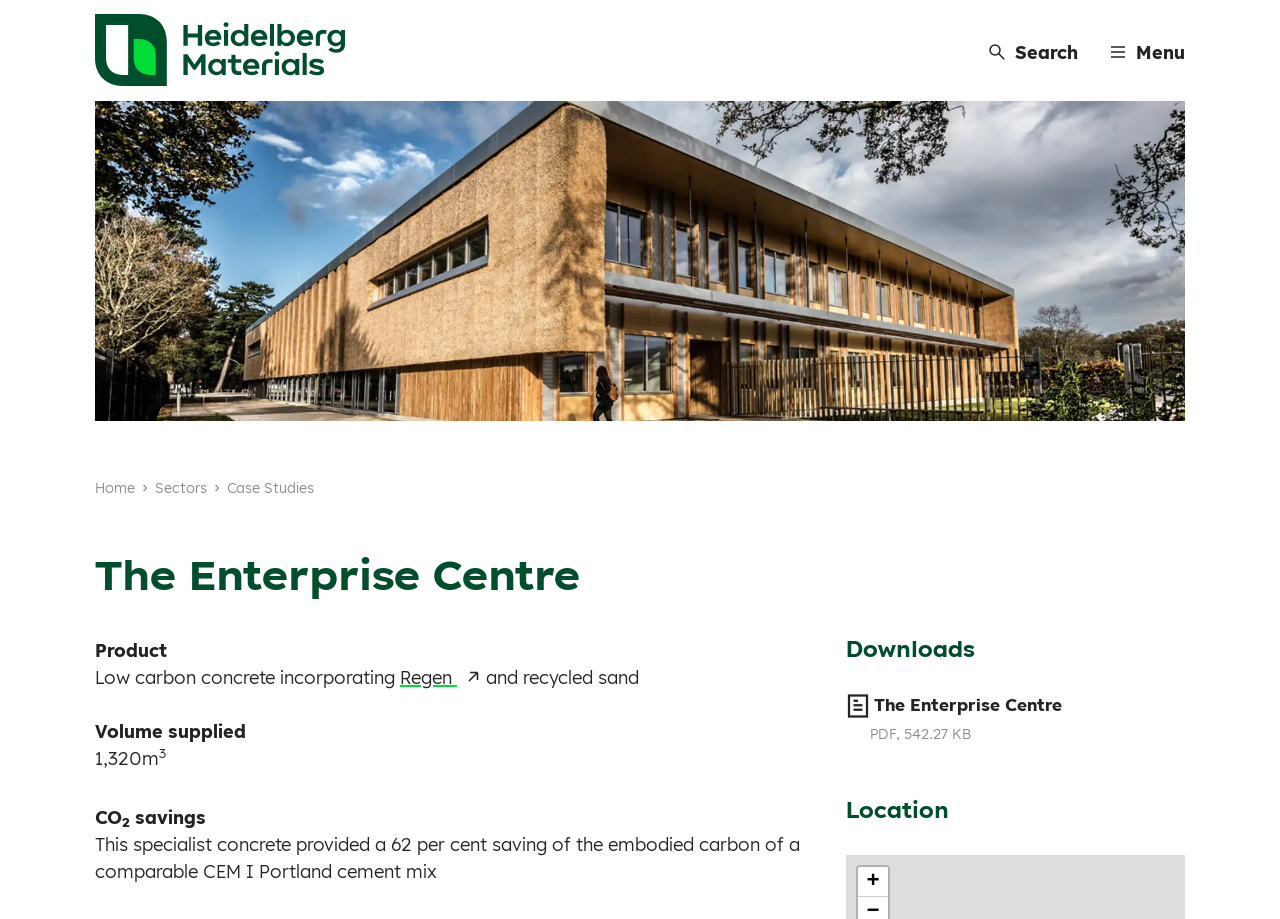Identify the bounding box coordinates for the region of the element that should be clicked to carry out the instruction: "Go to the home page". The bounding box coordinates should be four float numbers between 0 and 1, i.e., [left, top, right, bottom].

[0.074, 0.521, 0.105, 0.541]